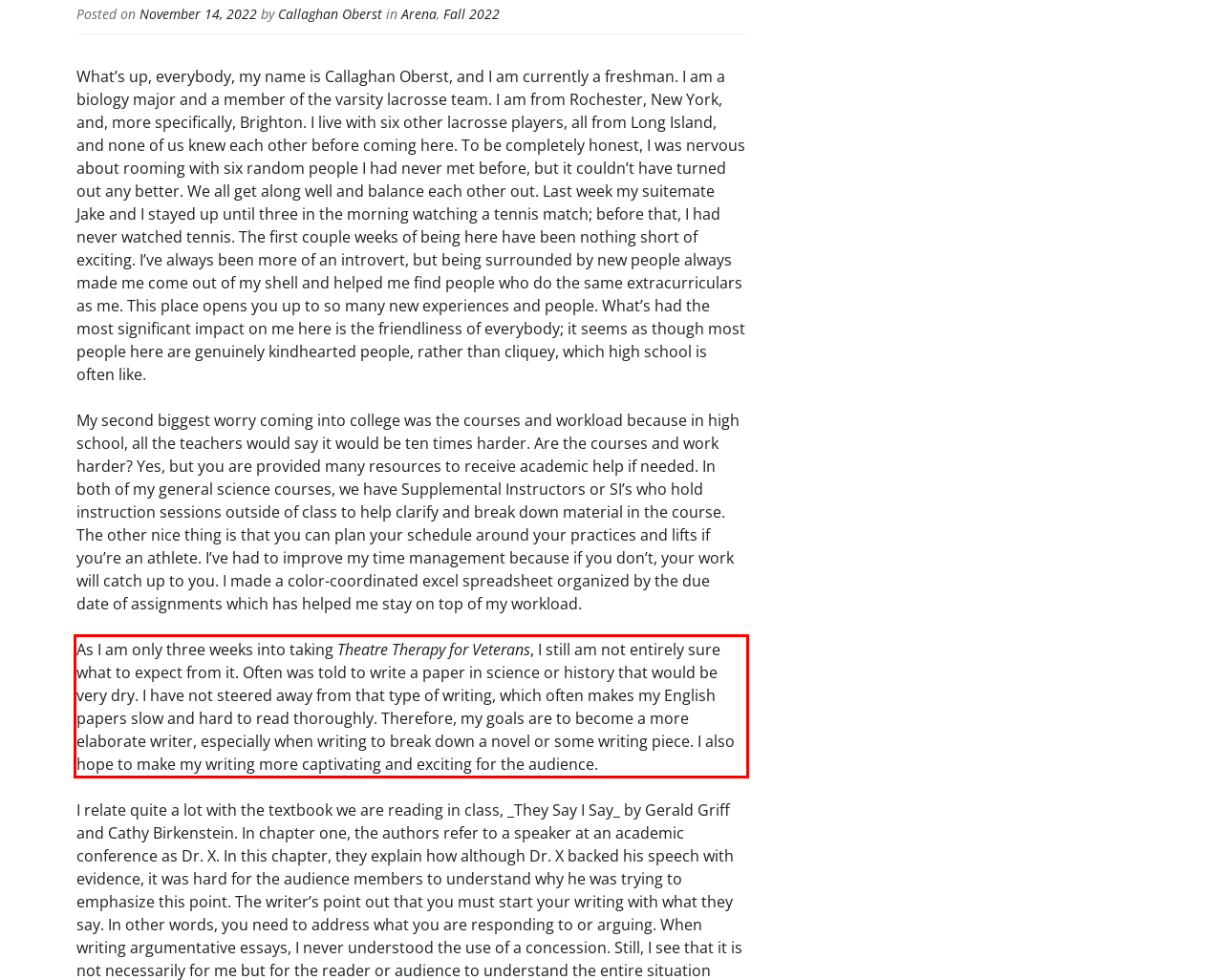There is a screenshot of a webpage with a red bounding box around a UI element. Please use OCR to extract the text within the red bounding box.

As I am only three weeks into taking Theatre Therapy for Veterans, I still am not entirely sure what to expect from it. Often was told to write a paper in science or history that would be very dry. I have not steered away from that type of writing, which often makes my English papers slow and hard to read thoroughly. Therefore, my goals are to become a more elaborate writer, especially when writing to break down a novel or some writing piece. I also hope to make my writing more captivating and exciting for the audience.